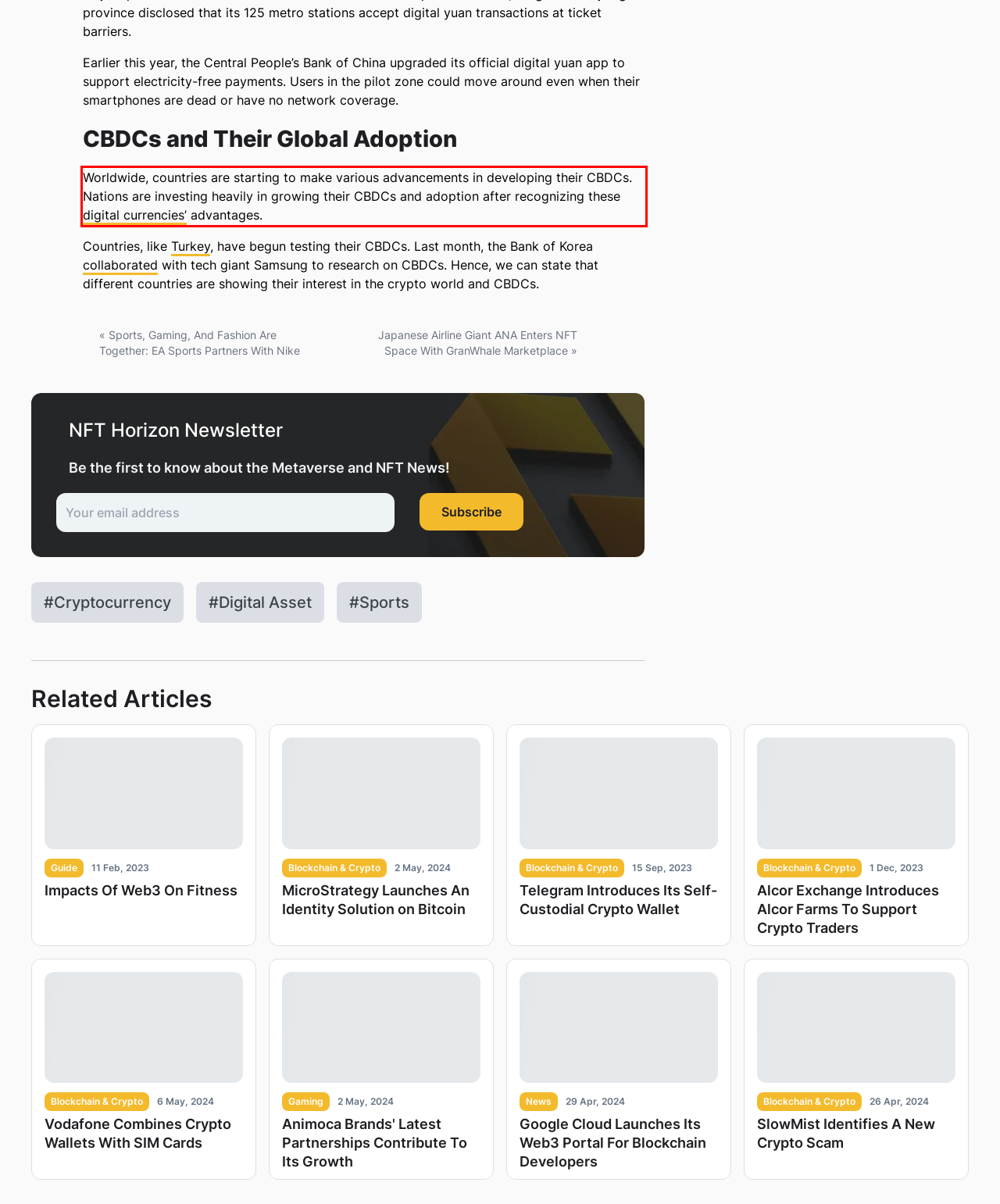Please extract the text content within the red bounding box on the webpage screenshot using OCR.

Worldwide, countries are starting to make various advancements in developing their CBDCs. Nations are investing heavily in growing their CBDCs and adoption after recognizing these digital currencies’ advantages.